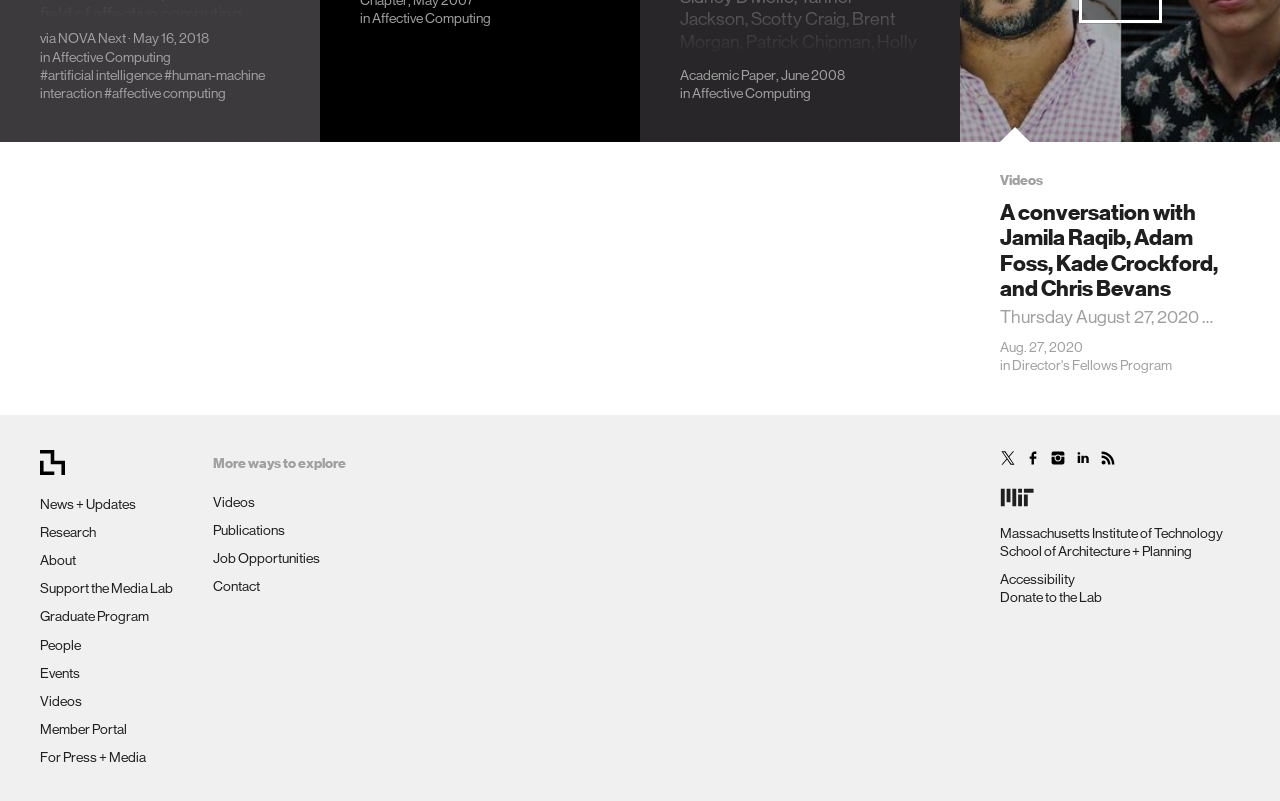Provide a one-word or one-phrase answer to the question:
How many images are there in the webpage?

7